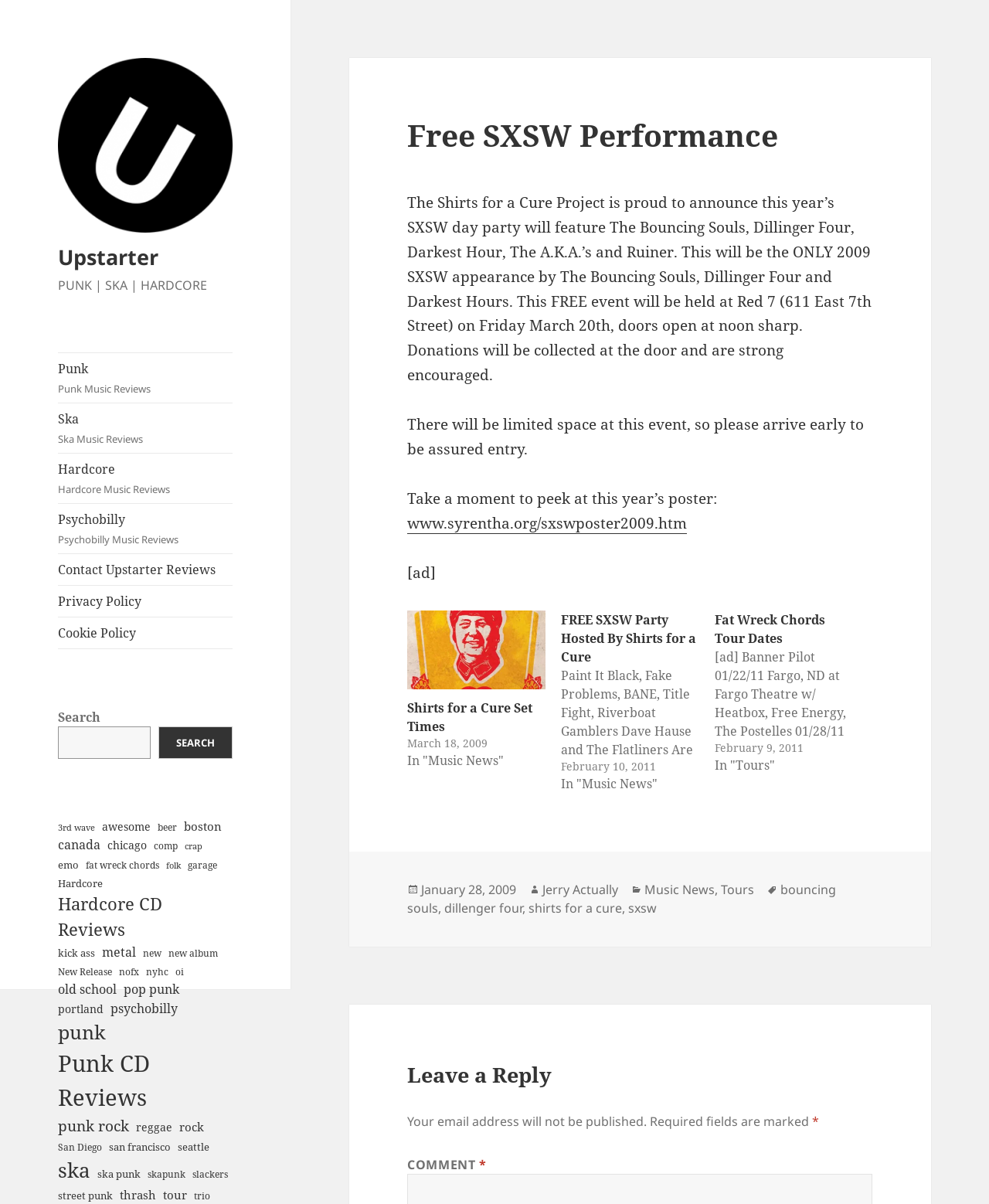Identify the coordinates of the bounding box for the element that must be clicked to accomplish the instruction: "Search for music reviews".

[0.059, 0.588, 0.235, 0.63]